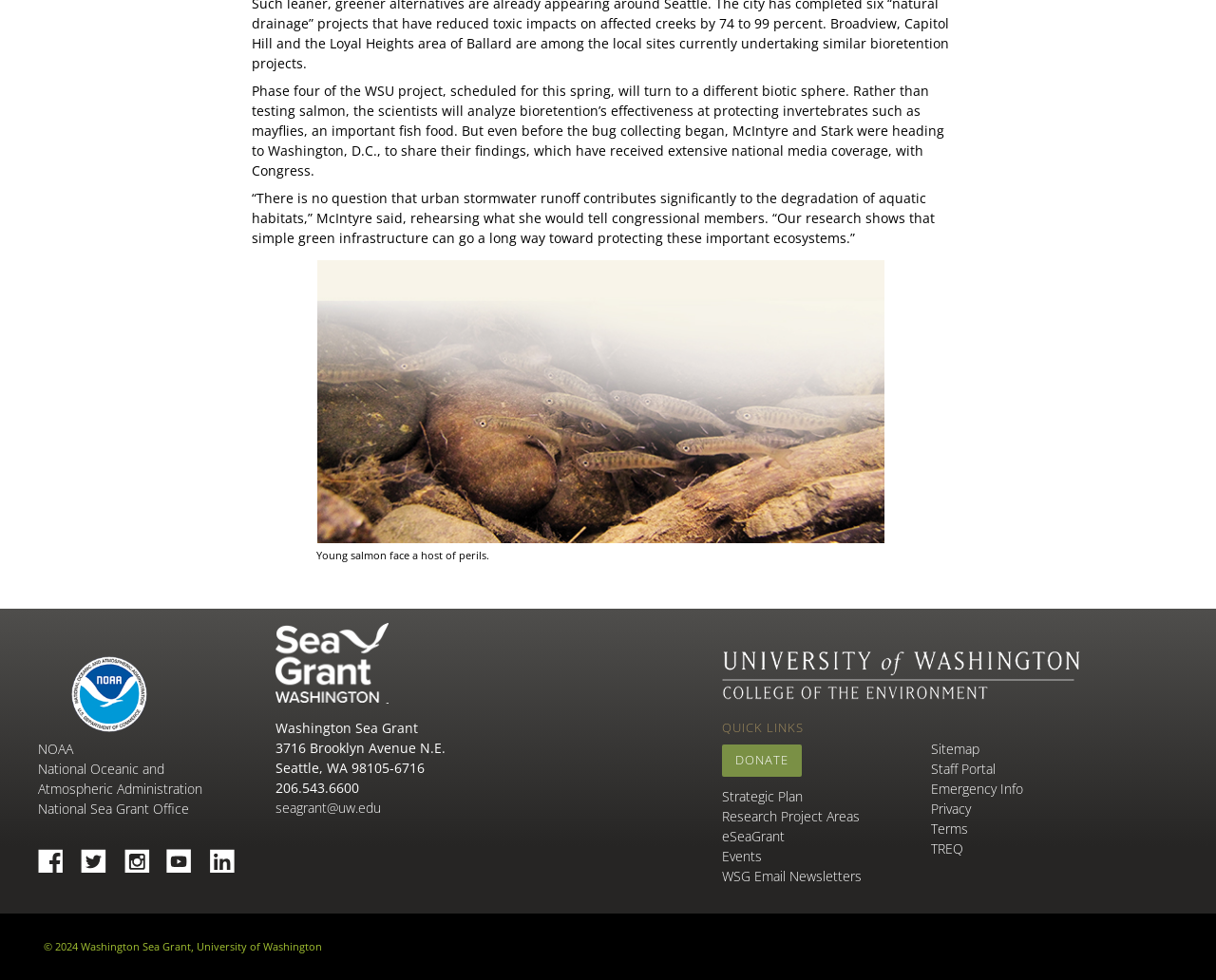What is the location of the Washington Sea Grant office?
Make sure to answer the question with a detailed and comprehensive explanation.

The location of the Washington Sea Grant office is Seattle, WA 98105-6716, which is mentioned in the contact information section of the webpage. The full address is provided, including the street address, city, state, and zip code.